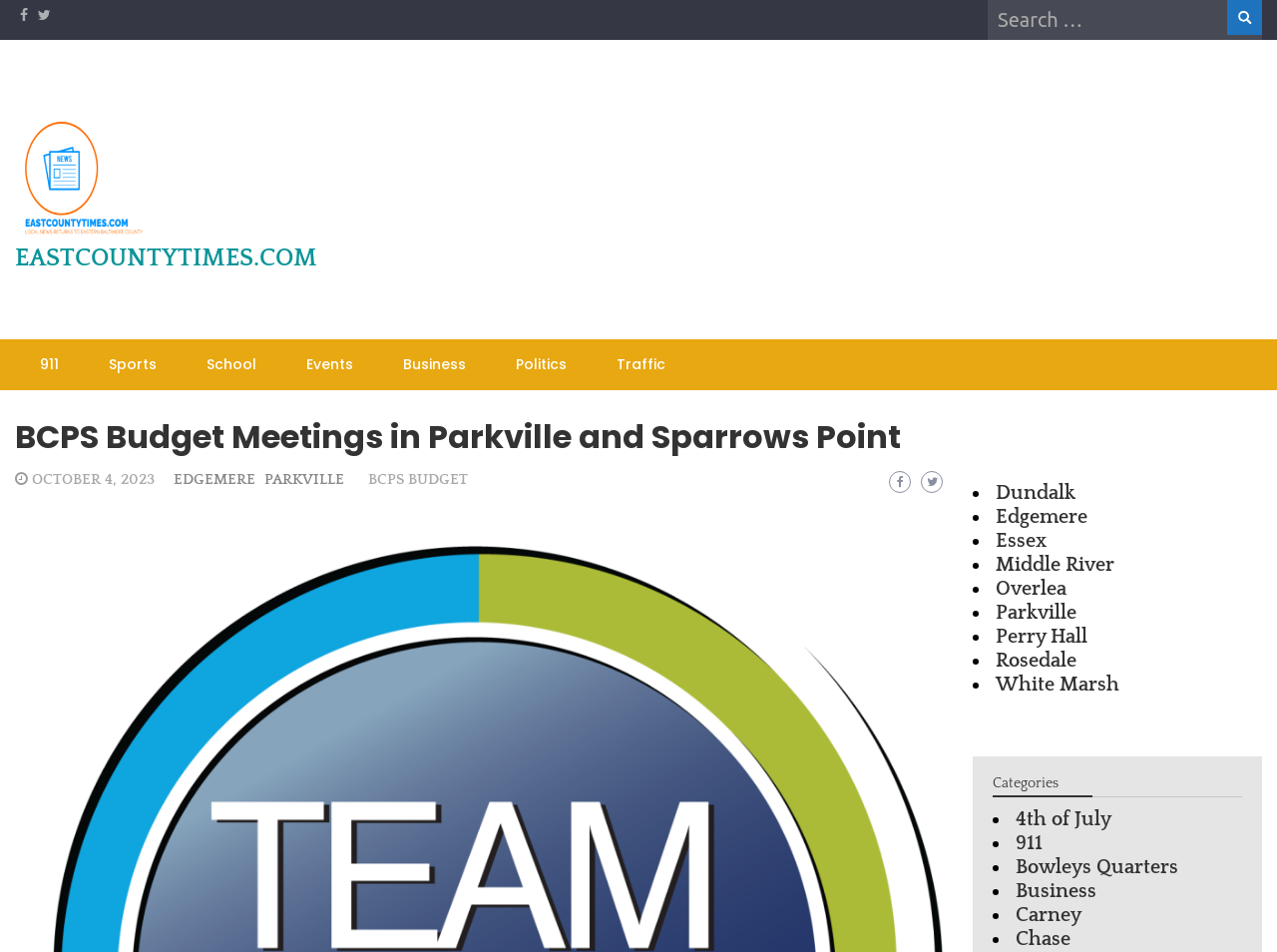Using the provided element description: "BCPS budget", identify the bounding box coordinates. The coordinates should be four floats between 0 and 1 in the order [left, top, right, bottom].

[0.288, 0.495, 0.366, 0.513]